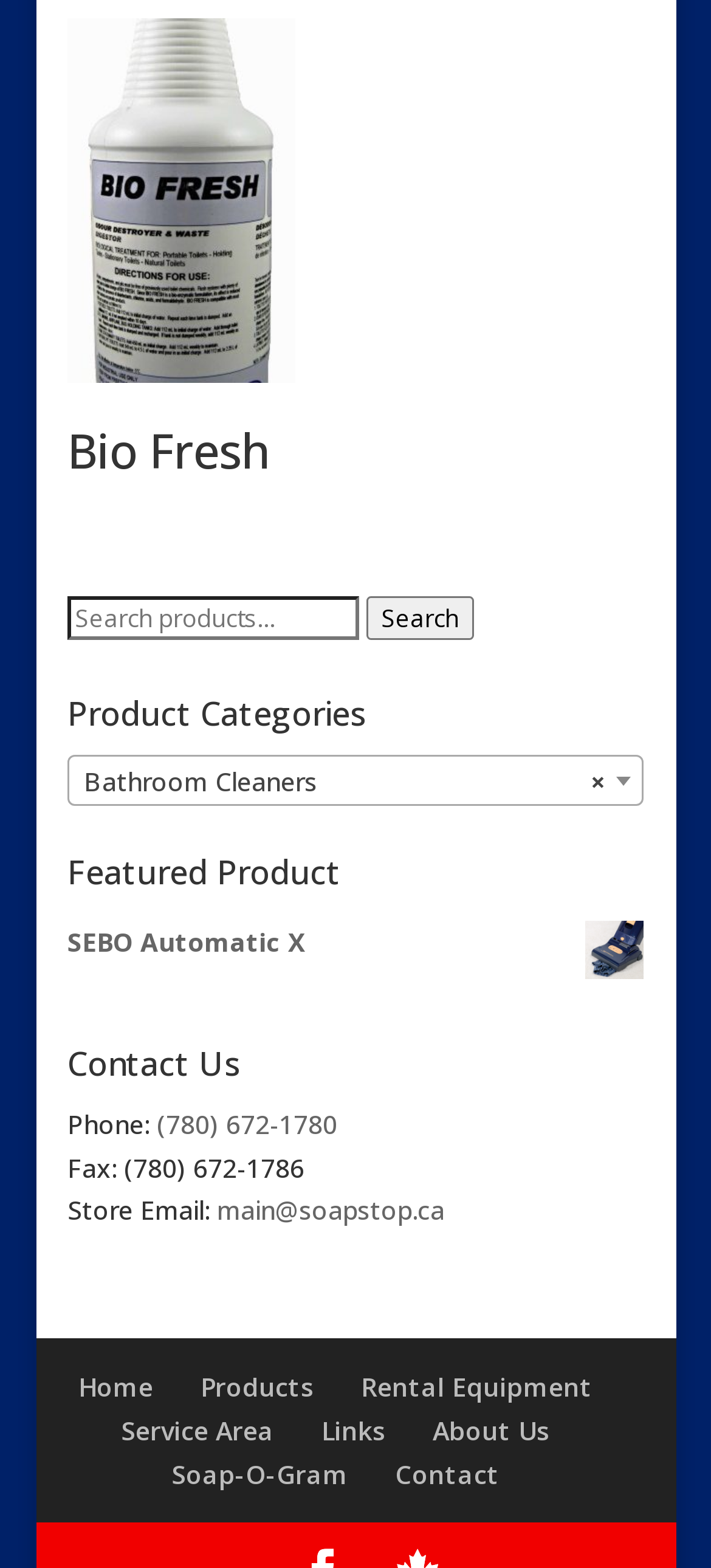Using the webpage screenshot, find the UI element described by Links. Provide the bounding box coordinates in the format (top-left x, top-left y, bottom-right x, bottom-right y), ensuring all values are floating point numbers between 0 and 1.

[0.453, 0.901, 0.542, 0.923]